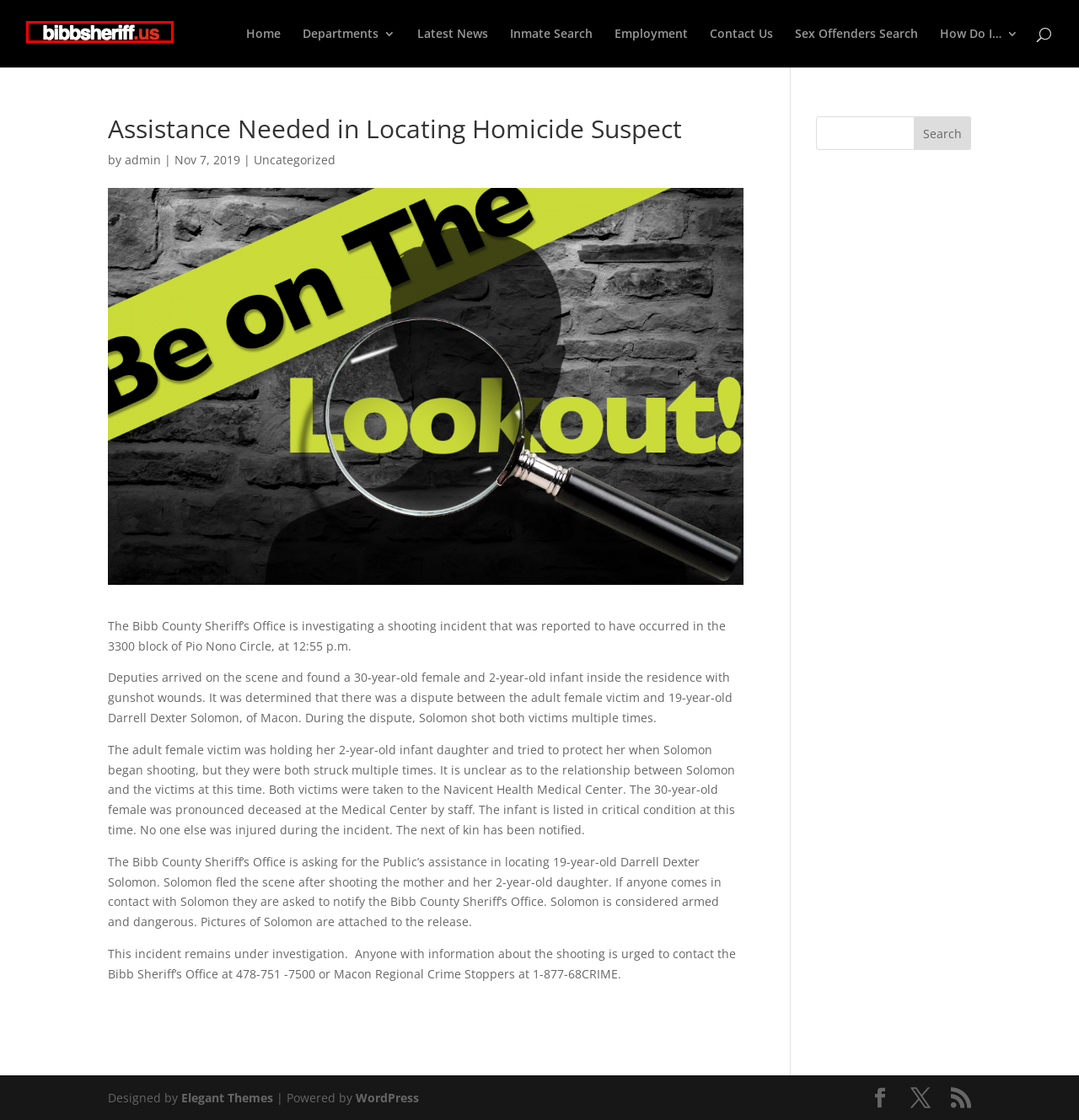You have a screenshot showing a webpage with a red bounding box highlighting an element. Choose the webpage description that best fits the new webpage after clicking the highlighted element. The descriptions are:
A. bibbsheriff.us
B. Employment | bibbsheriff.us
C. bibbsheriff.us | The Bibb County Sheriff's Office Official Website
D. admin | bibbsheriff.us
E. Uncategorized | bibbsheriff.us
F. Latest News | bibbsheriff.us
G. | bibbsheriff.us
H. The Most Popular WordPress Themes In The World

C